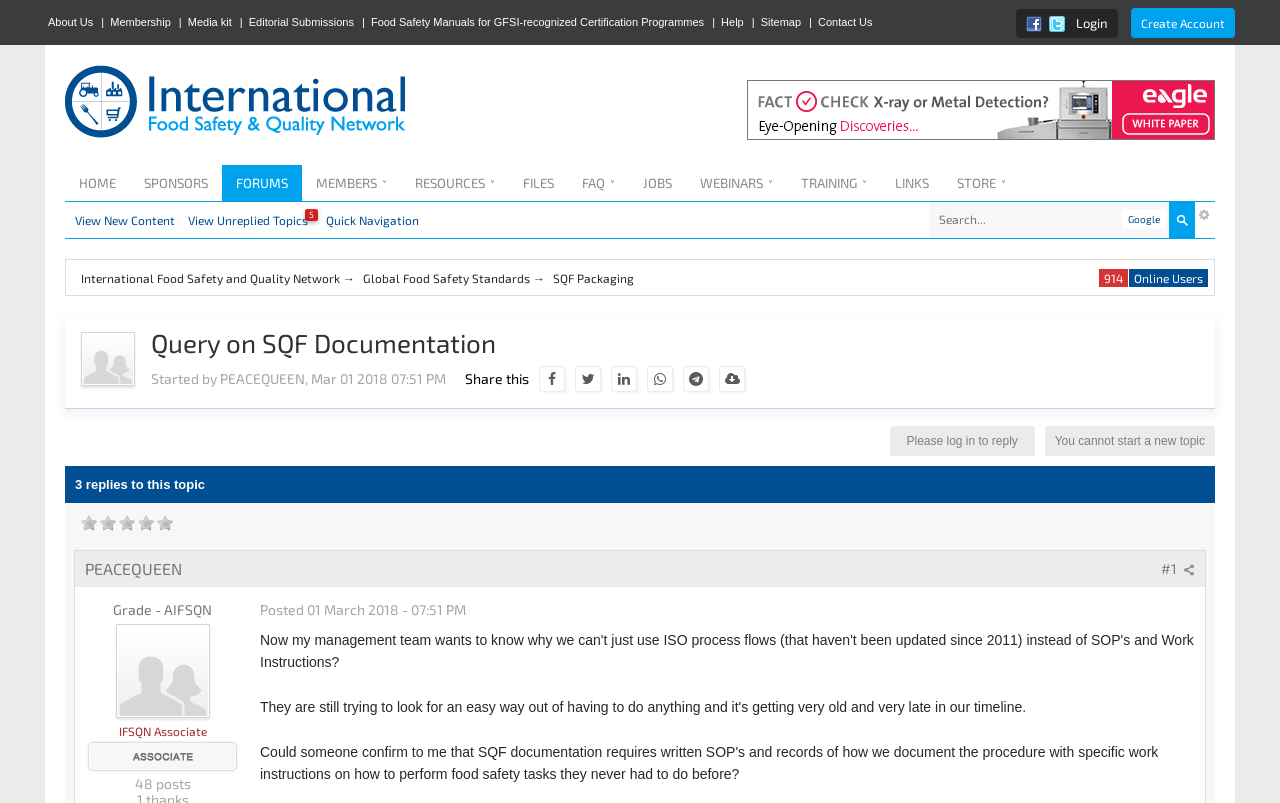Give a detailed account of the webpage's layout and content.

This webpage appears to be a forum discussion page, specifically a topic titled "Query on SQF Documentation" within the "SQF Packaging" category. 

At the top of the page, there is a navigation menu with links to various sections, including "About Us", "Membership", "Media kit", and more. Below this menu, there is a logo and a set of links to different parts of the website, such as "HOME", "SPONSORS", "FORUMS", and others.

The main content of the page is the discussion topic, which includes the original post and replies. The original post is titled "Query on SQF Documentation" and is posted by "PEACEQUEEN". The post content is not explicitly stated, but it seems to be related to using ISO process flows for SQF documentation. 

Below the original post, there are several links to share the topic on social media platforms and a set of icons representing different actions, such as replying to the topic or reporting it. 

Further down the page, there is a section displaying information about the topic, including the number of replies (3) and the date and time of the last post. 

The page also includes a section for users to log in or create an account, as well as an advertisement iframe. 

There are several images on the page, including the website's logo, social media icons, and a photo associated with the user "PEACEQUEEN".